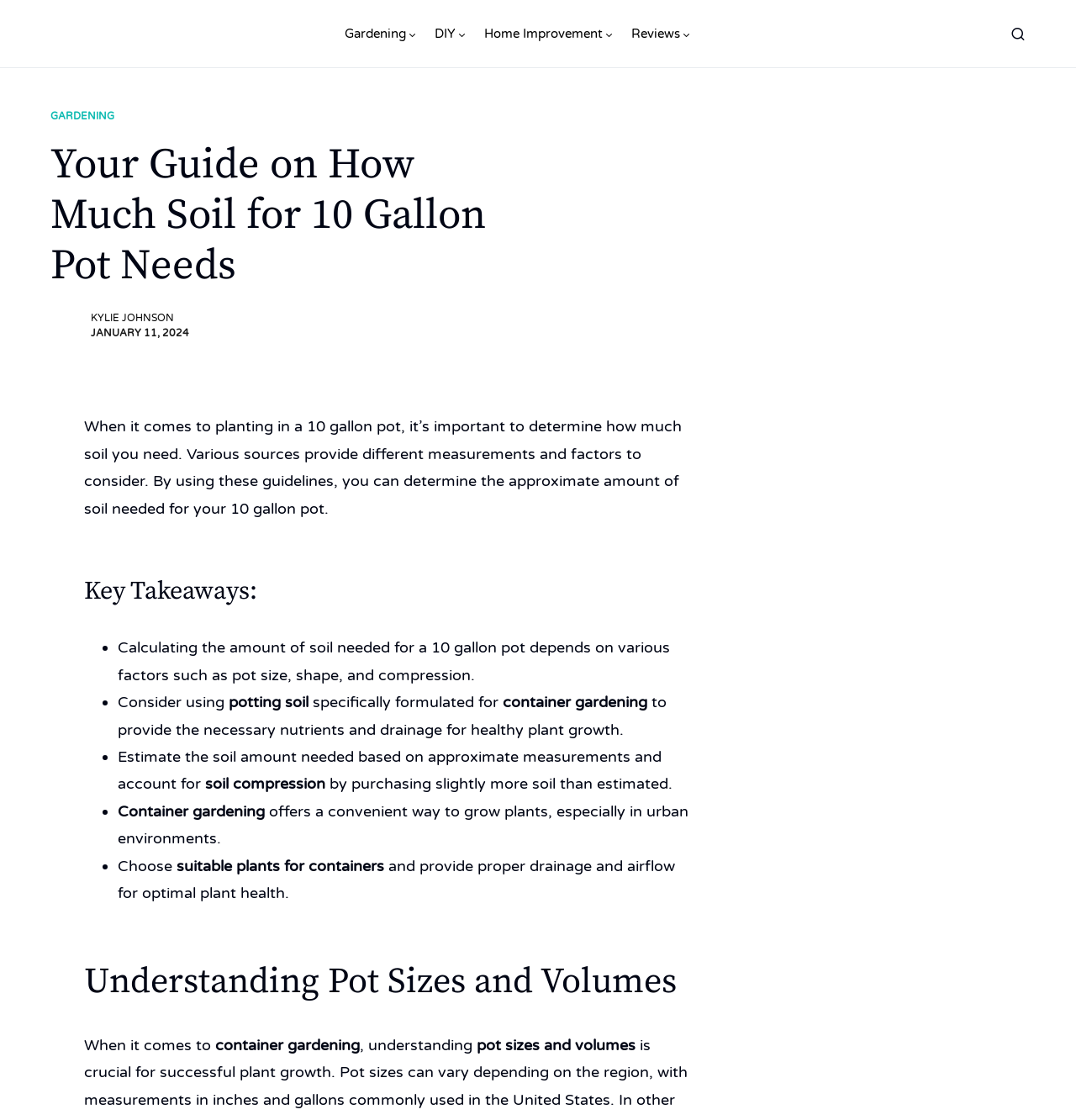Extract the bounding box coordinates for the described element: "parent_node: KYLIE JOHNSON". The coordinates should be represented as four float numbers between 0 and 1: [left, top, right, bottom].

[0.047, 0.276, 0.078, 0.306]